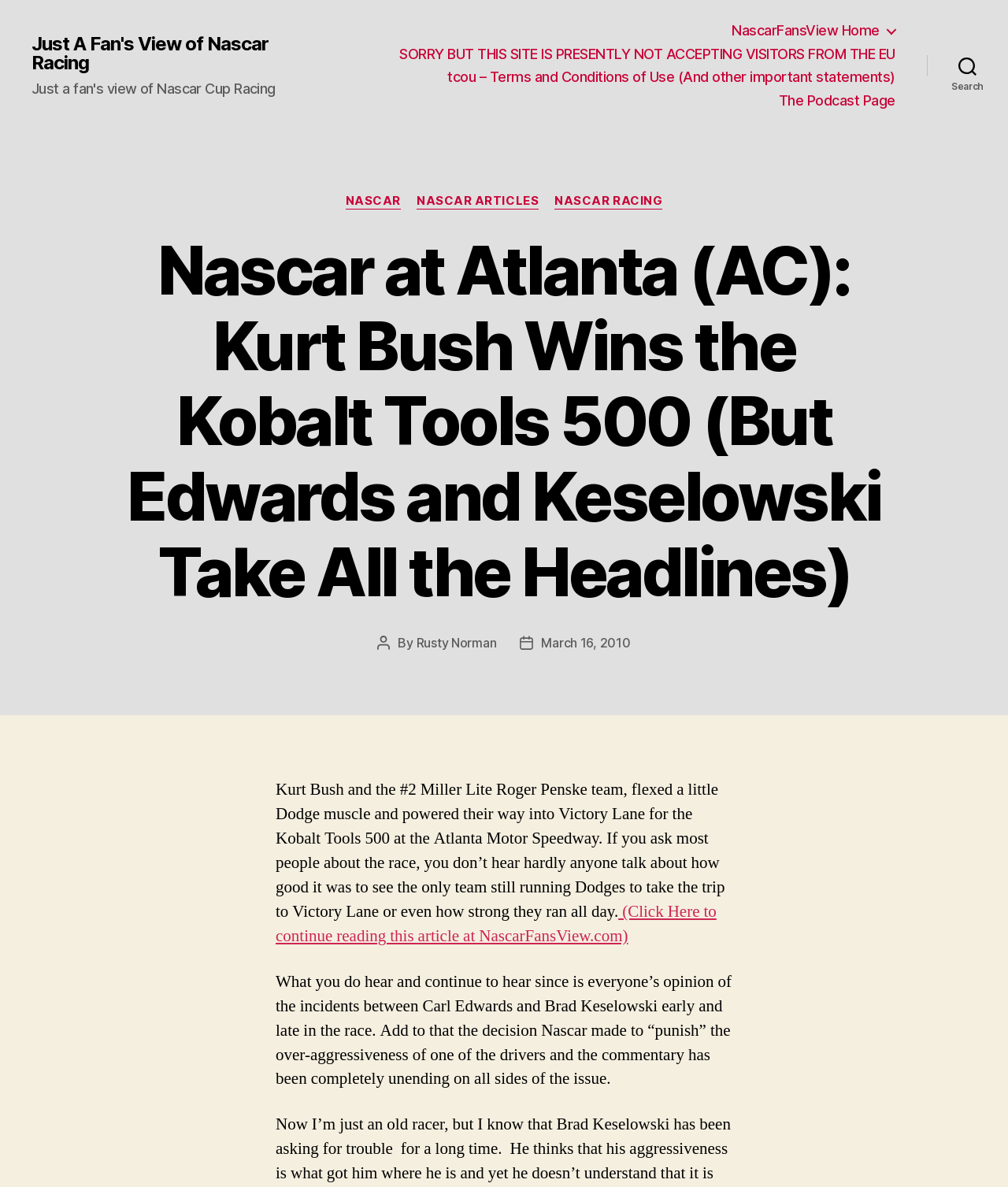Determine the title of the webpage and give its text content.

Nascar at Atlanta (AC): Kurt Bush Wins the Kobalt Tools 500 (But Edwards and Keselowski Take All the Headlines)